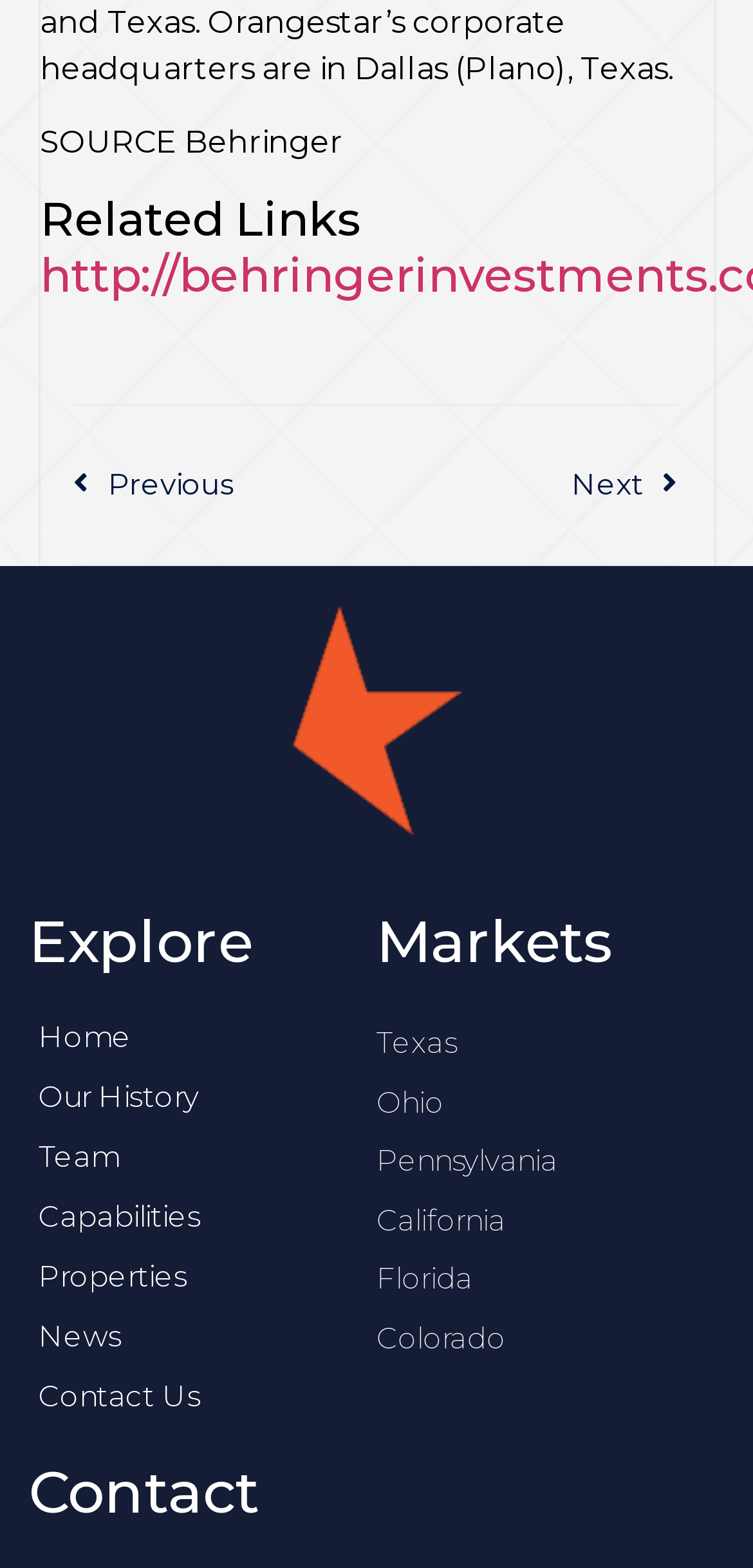Identify the bounding box coordinates of the part that should be clicked to carry out this instruction: "Click on 'Next Next'".

[0.499, 0.295, 0.9, 0.323]